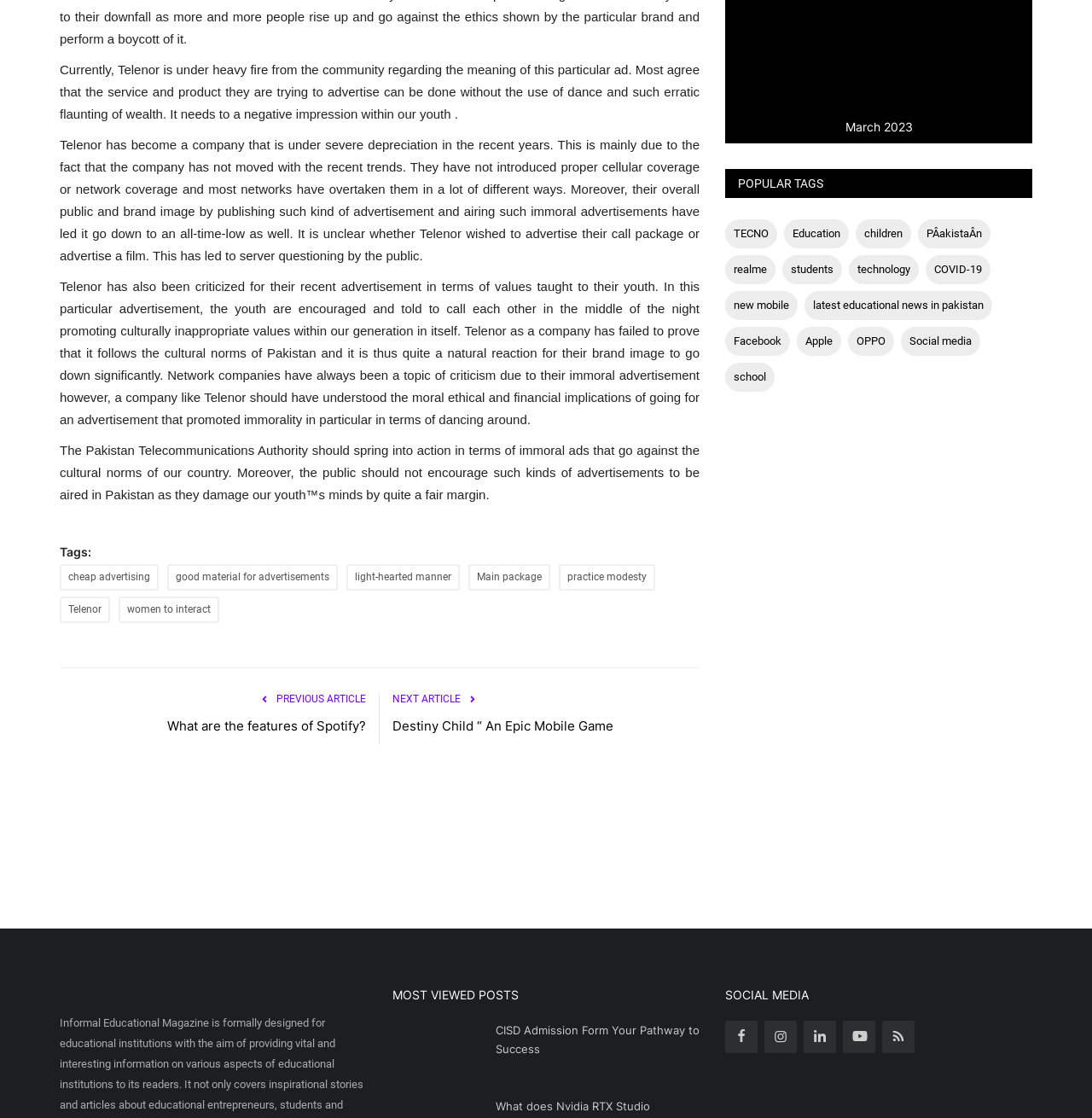Provide a short answer to the following question with just one word or phrase: What is the title of the article in the 'MOST VIEWED POSTS' section?

CISD Admission Form Your Pathway to Success